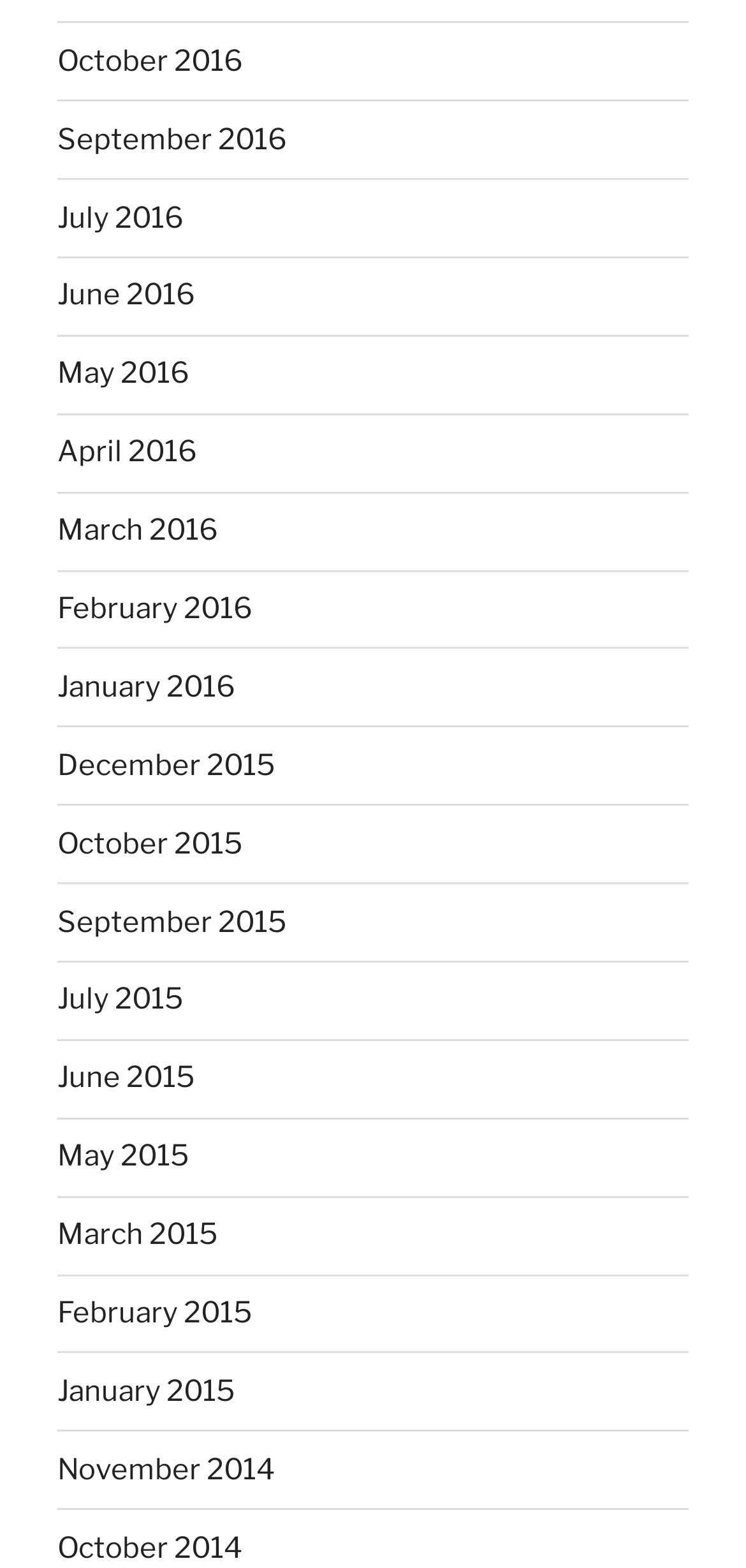Identify the bounding box coordinates necessary to click and complete the given instruction: "view September 2015".

[0.077, 0.577, 0.385, 0.599]